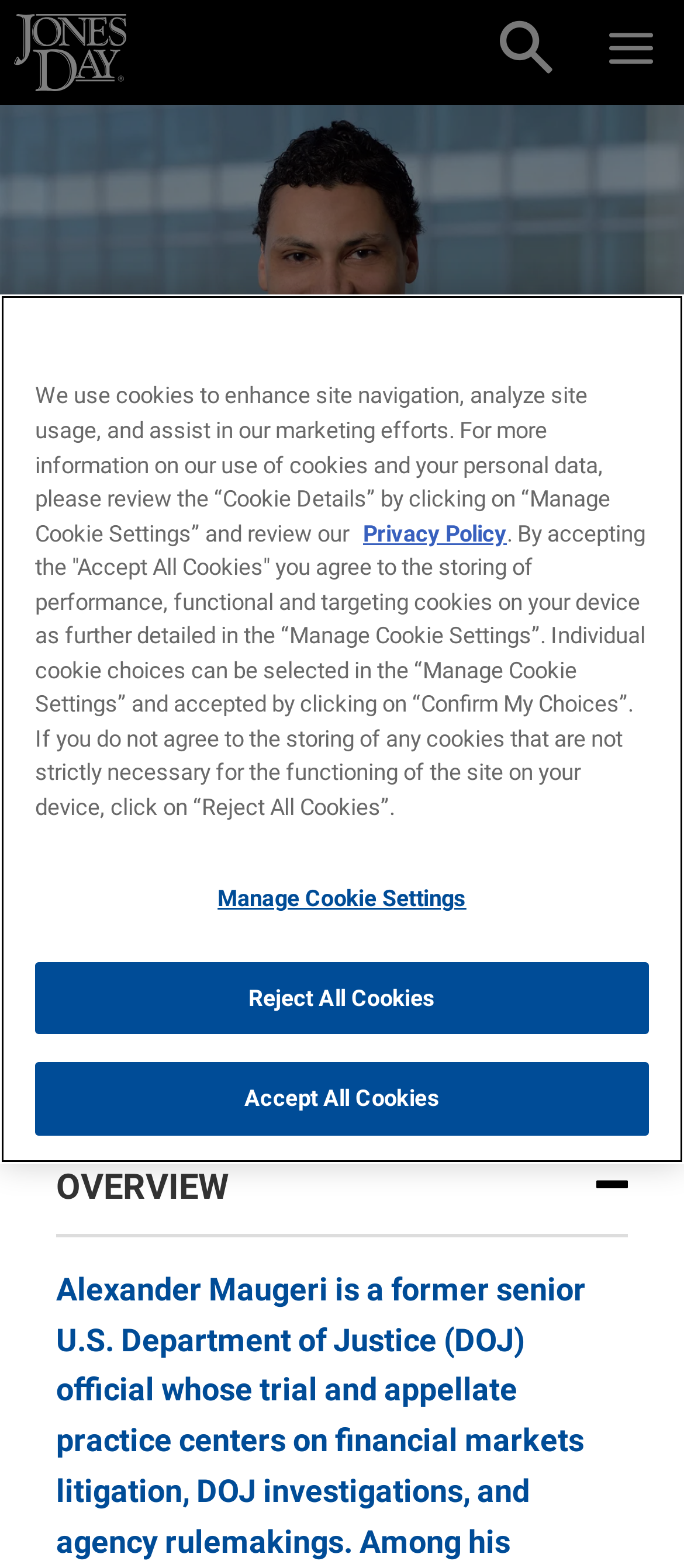Locate the bounding box coordinates of the clickable element to fulfill the following instruction: "Email Alexander V. Maugeri". Provide the coordinates as four float numbers between 0 and 1 in the format [left, top, right, bottom].

[0.382, 0.513, 0.423, 0.534]